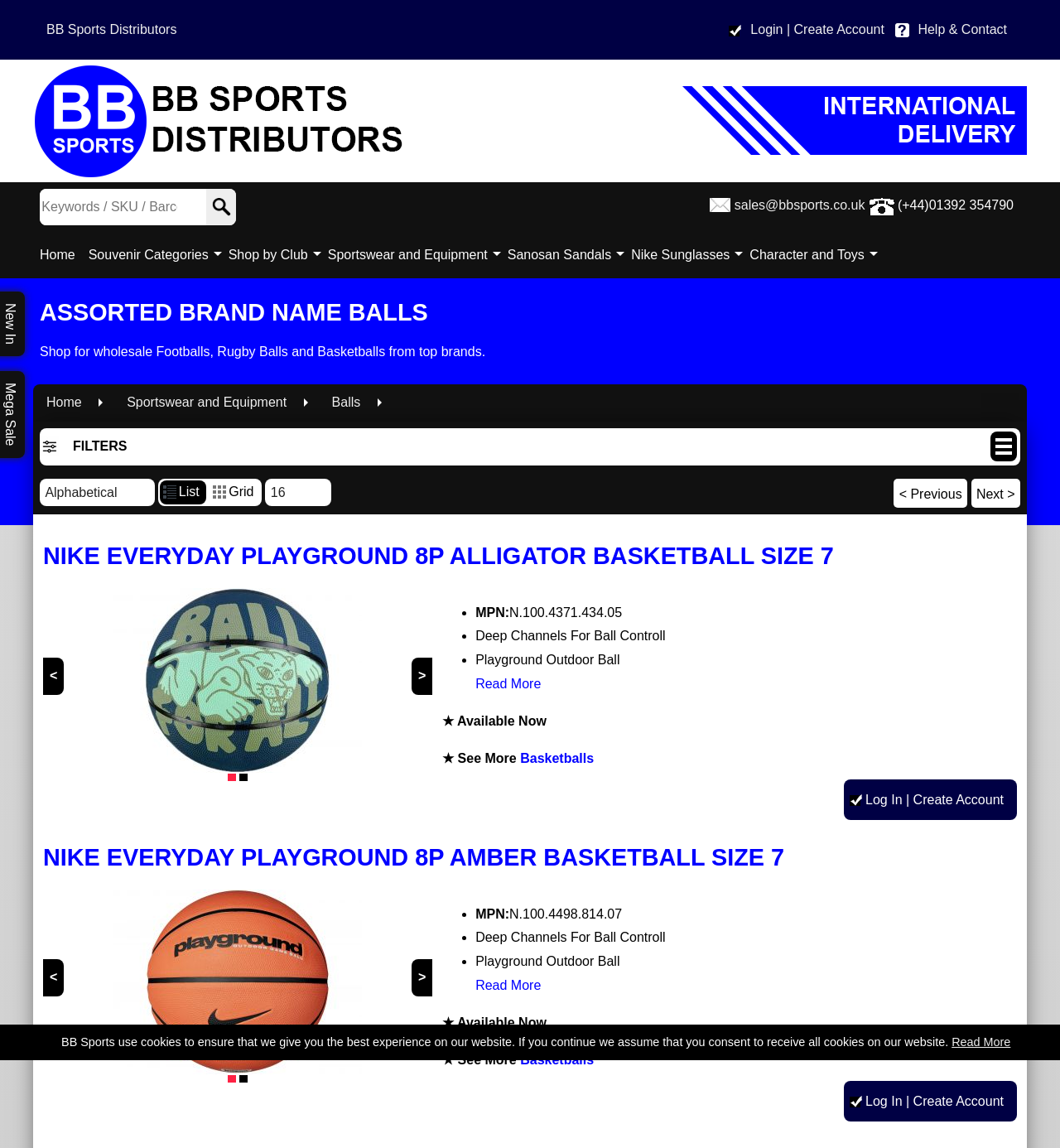Specify the bounding box coordinates of the region I need to click to perform the following instruction: "Sort products by". The coordinates must be four float numbers in the range of 0 to 1, i.e., [left, top, right, bottom].

[0.038, 0.417, 0.146, 0.441]